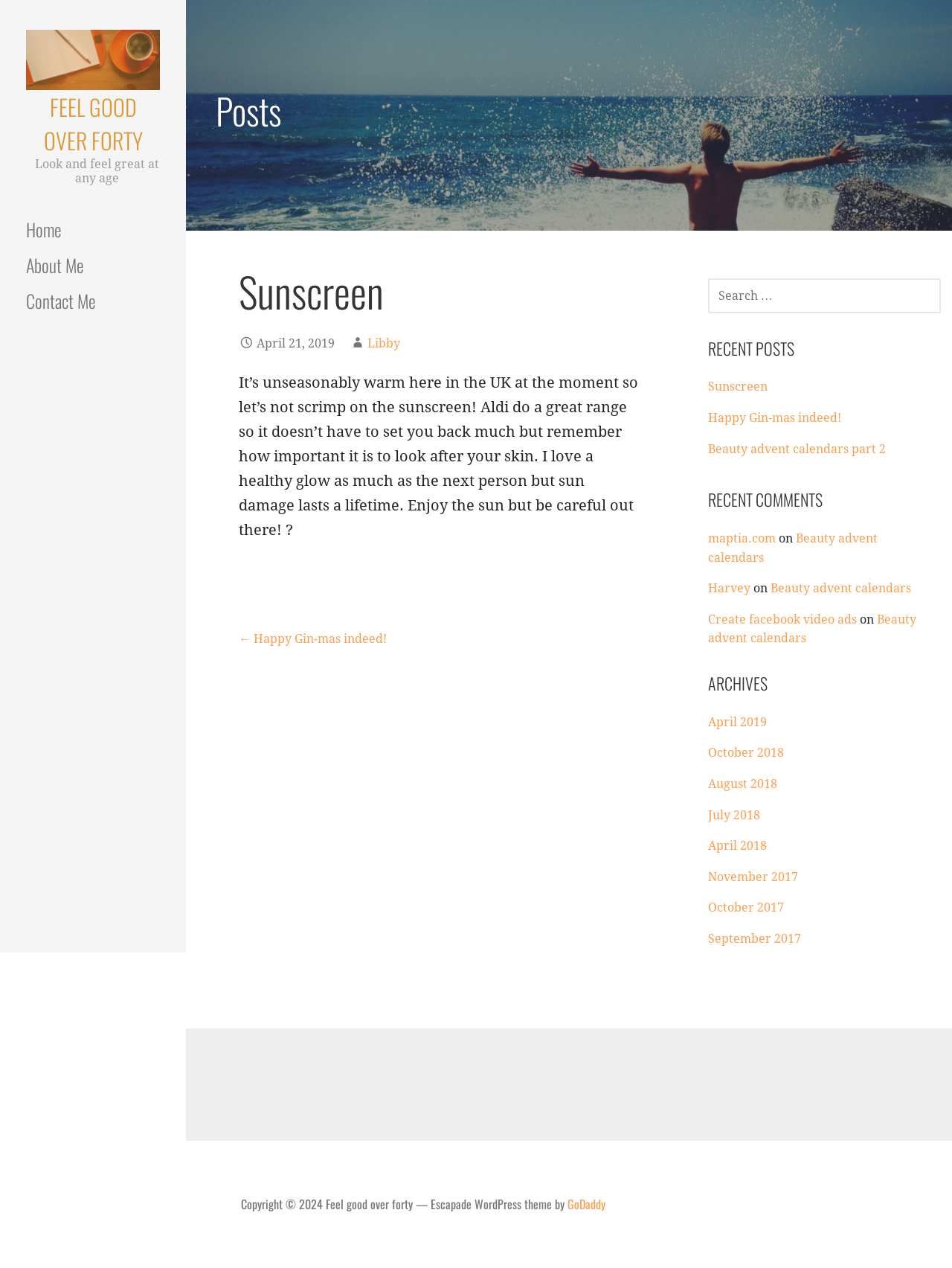Using the information from the screenshot, answer the following question thoroughly:
What is the date of the sunscreen article?

The date of the sunscreen article is April 21, 2019, which can be seen from the static text 'April 21, 2019' below the article heading.